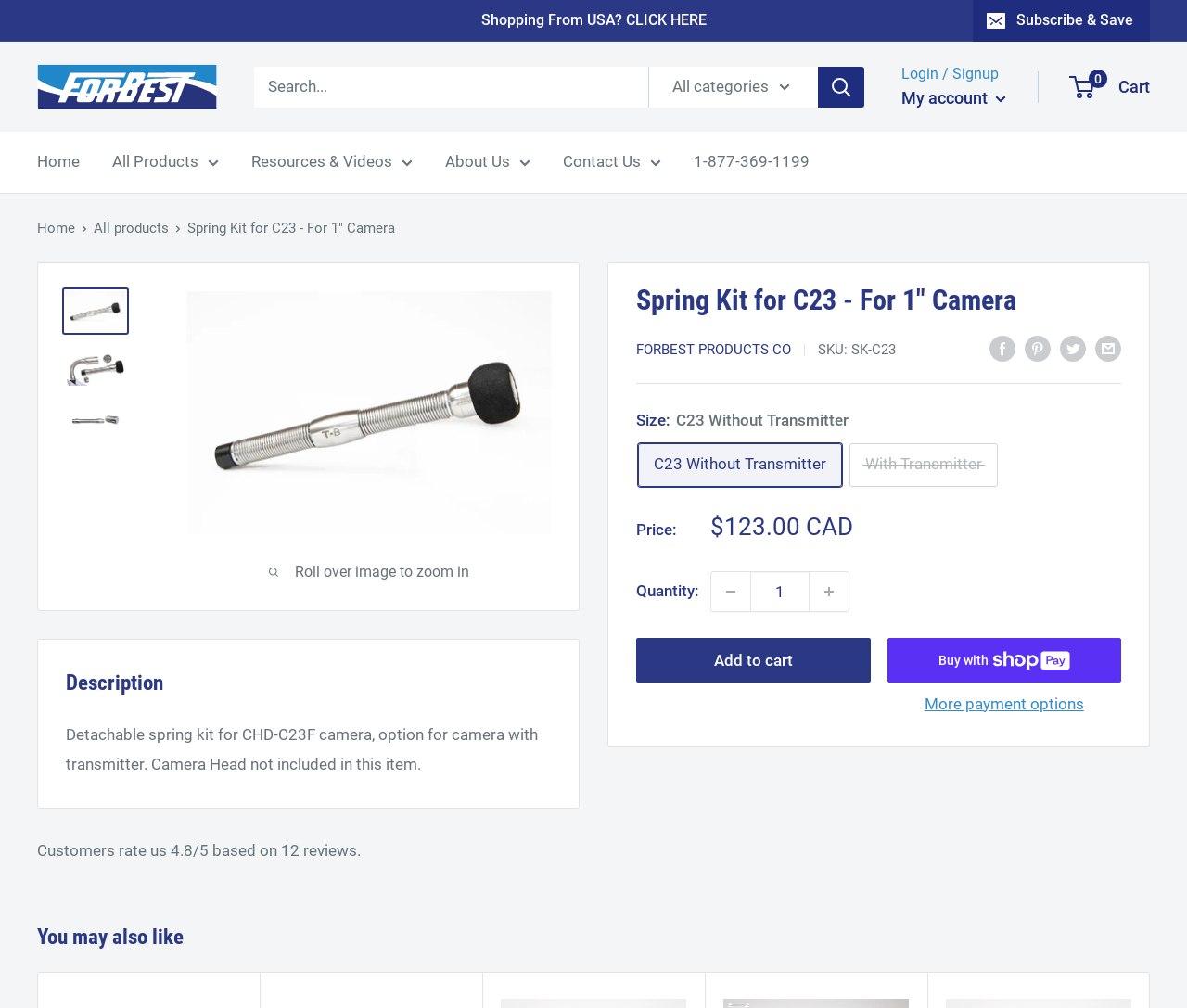Identify the bounding box coordinates of the clickable region necessary to fulfill the following instruction: "Add to cart". The bounding box coordinates should be four float numbers between 0 and 1, i.e., [left, top, right, bottom].

[0.536, 0.633, 0.733, 0.677]